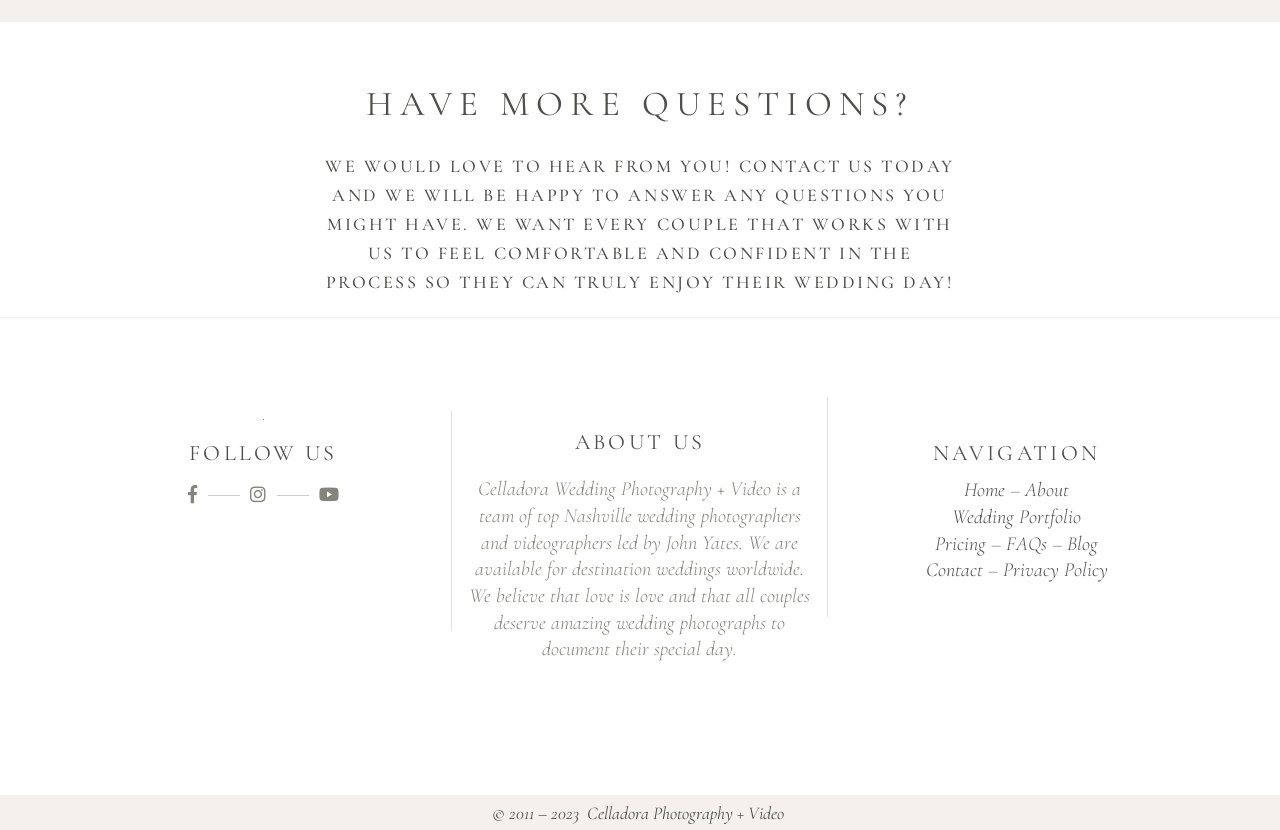Determine the bounding box coordinates (top-left x, top-left y, bottom-right x, bottom-right y) of the UI element described in the following text: About

[0.801, 0.576, 0.835, 0.605]